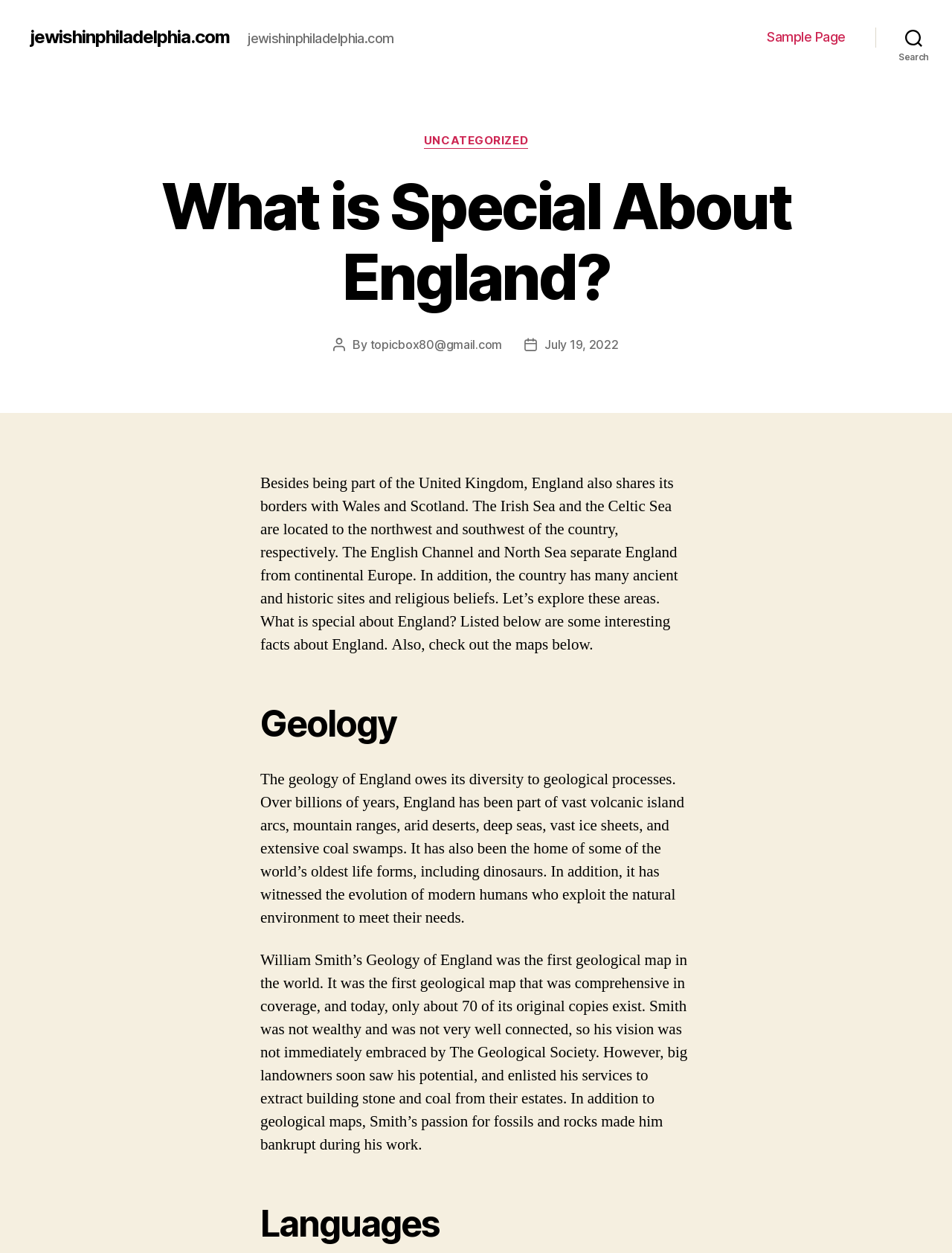Answer this question using a single word or a brief phrase:
What is the date of the post?

July 19, 2022